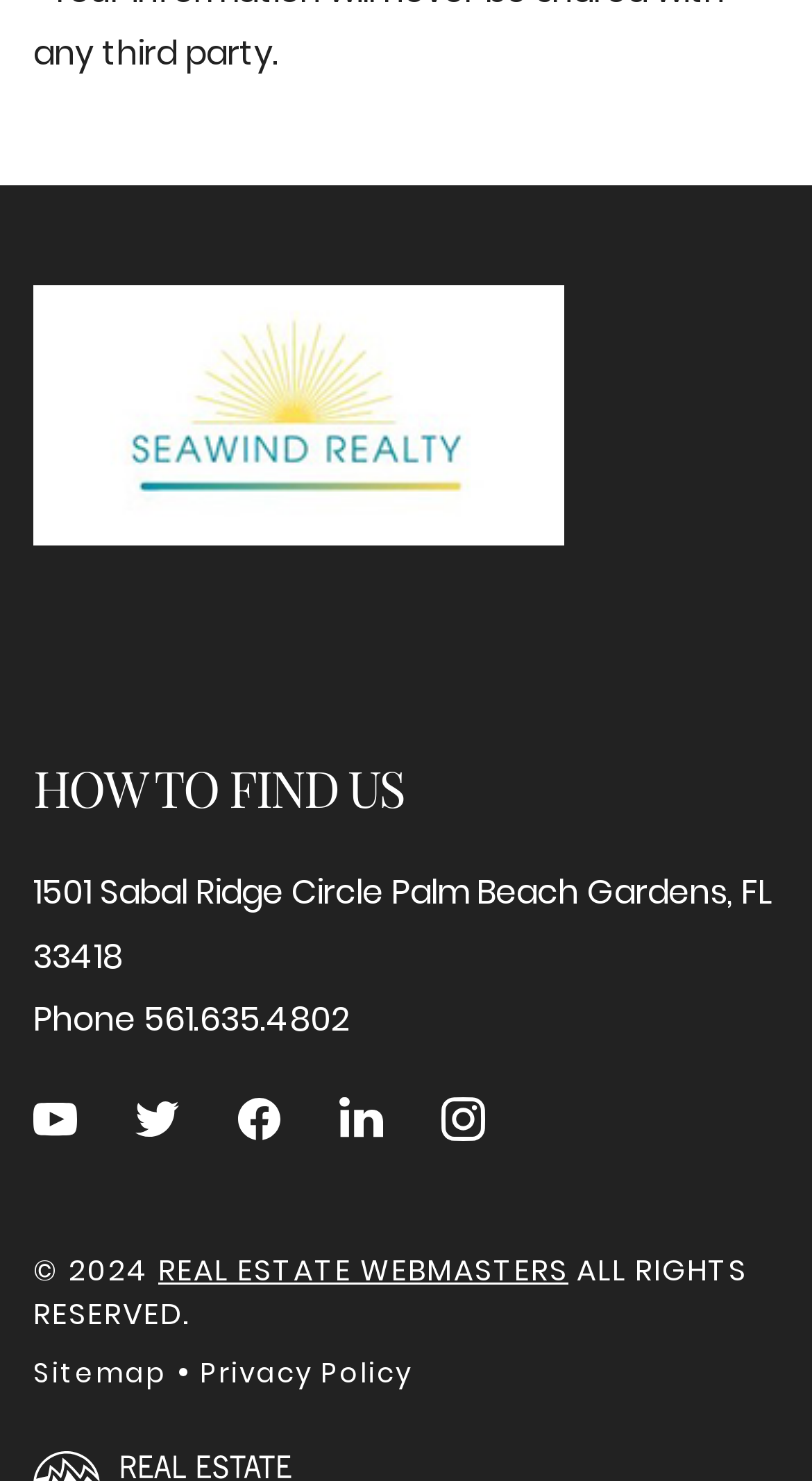Specify the bounding box coordinates for the region that must be clicked to perform the given instruction: "View sitemap".

[0.041, 0.914, 0.205, 0.94]